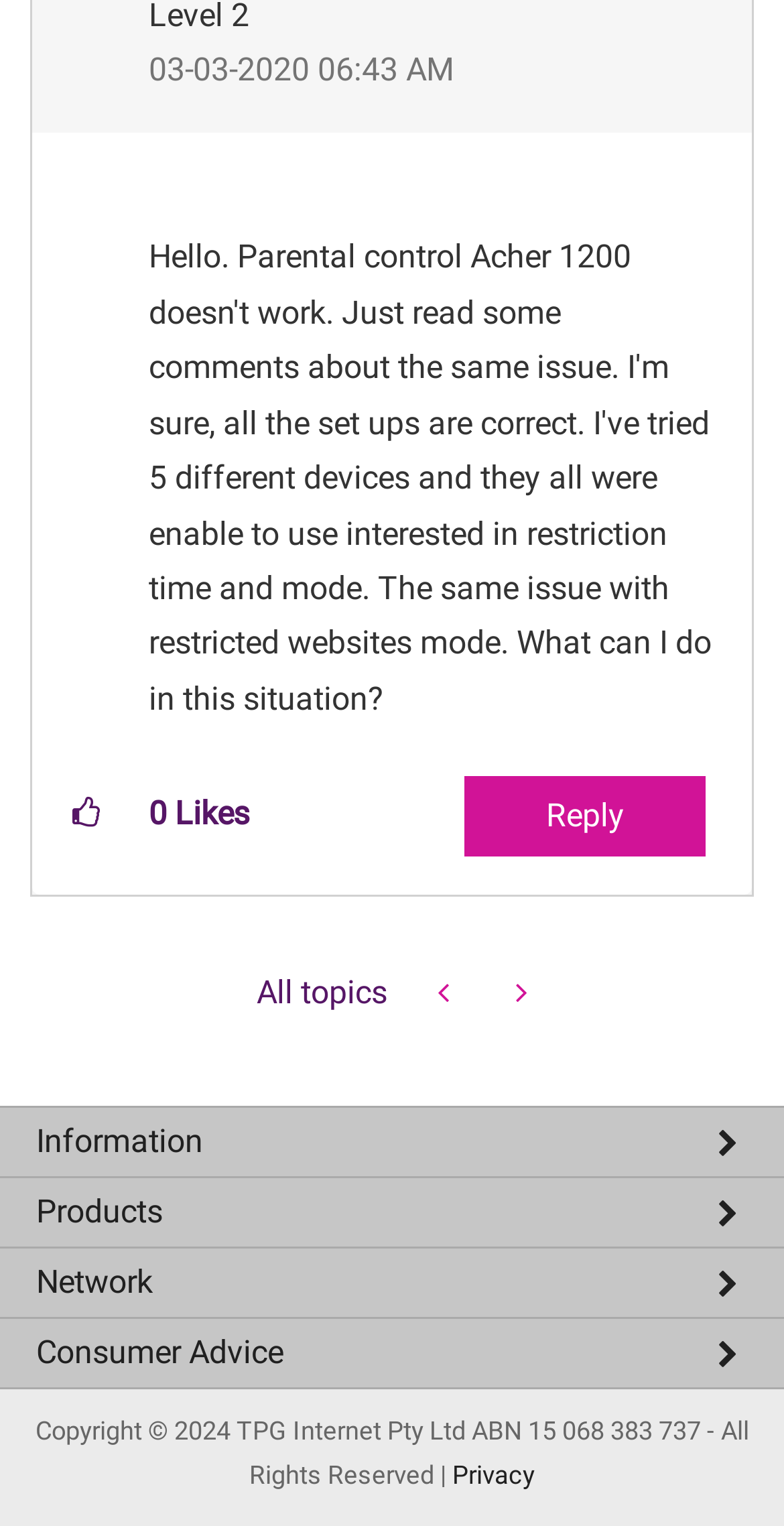Give the bounding box coordinates for the element described as: "Fibre to the Building".

[0.0, 0.943, 1.0, 0.984]